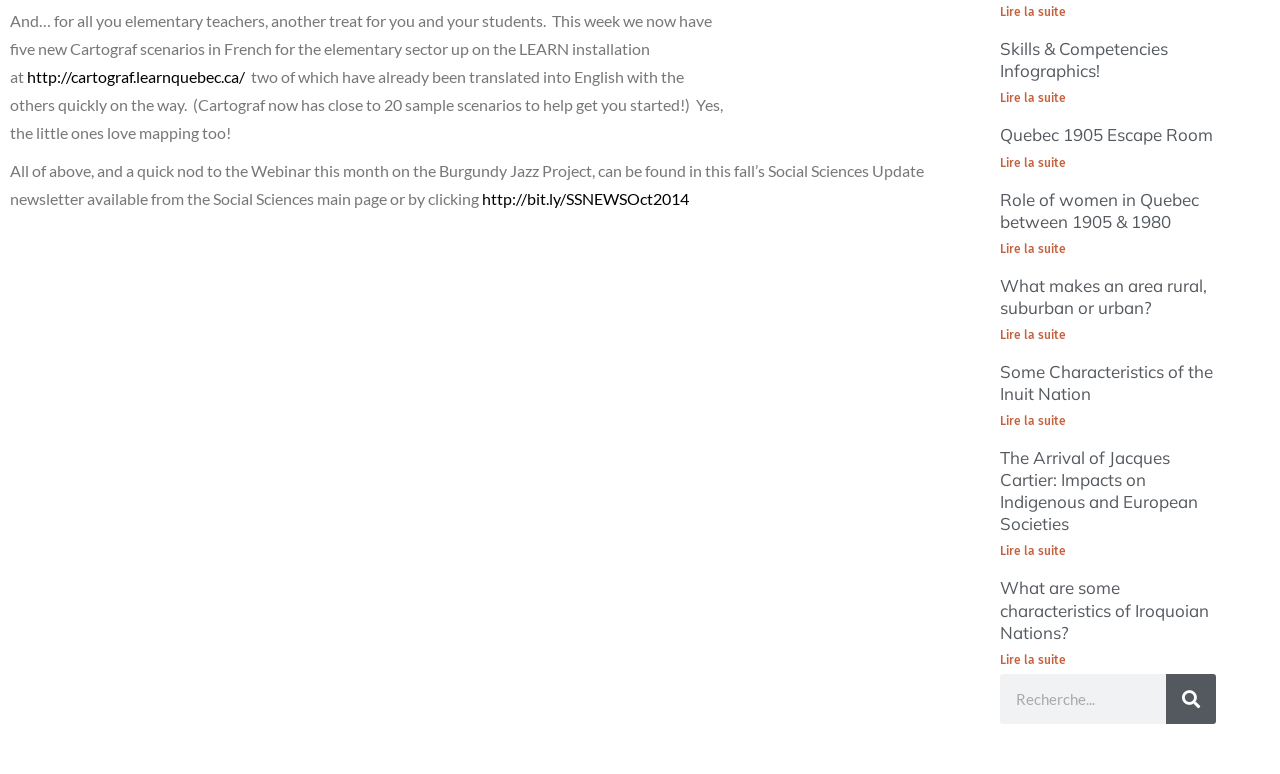Identify and provide the bounding box coordinates of the UI element described: "Quebec 1905 Escape Room". The coordinates should be formatted as [left, top, right, bottom], with each number being a float between 0 and 1.

[0.781, 0.161, 0.947, 0.188]